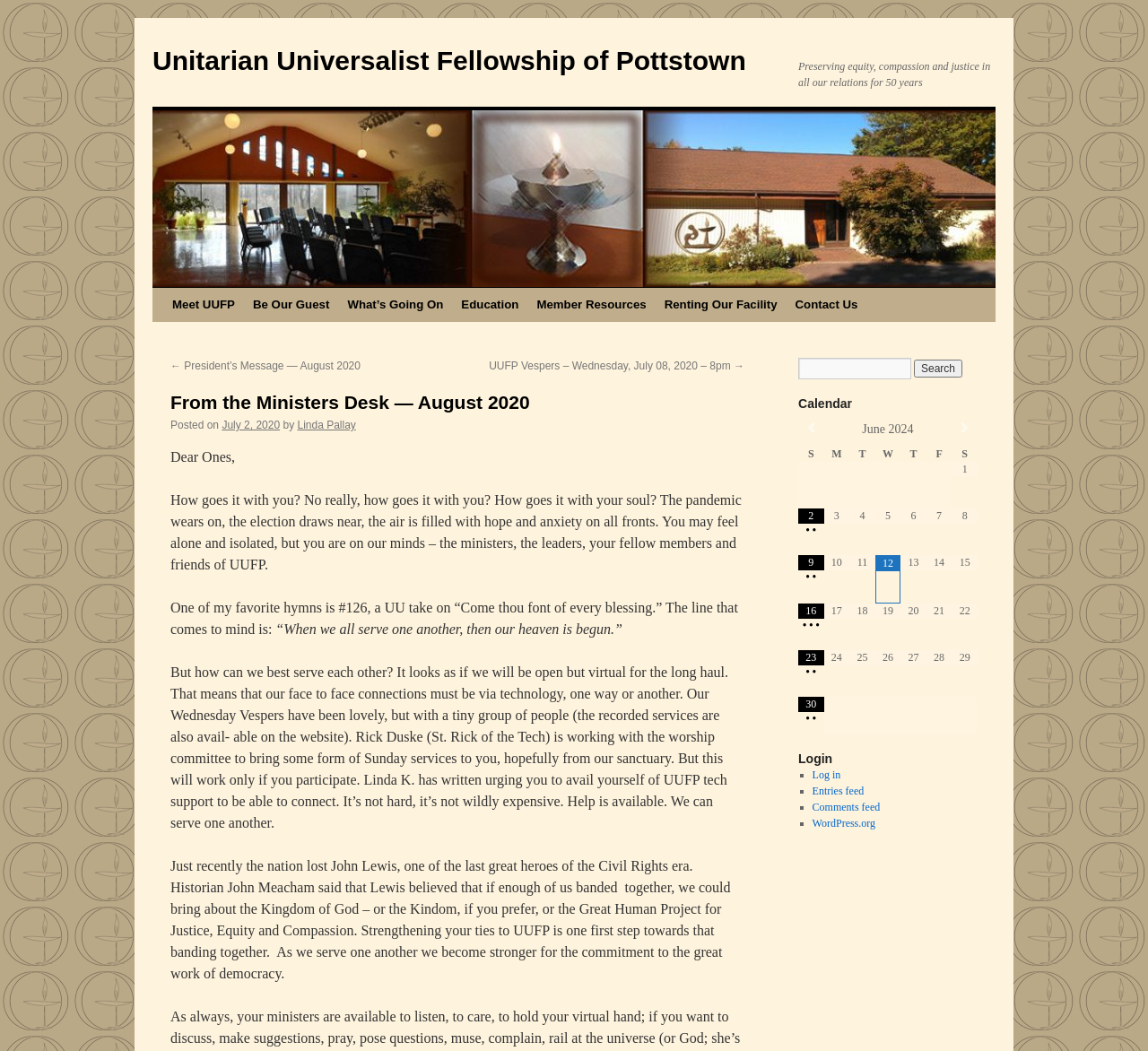Please identify the bounding box coordinates of the element that needs to be clicked to perform the following instruction: "Read the President's Message".

[0.148, 0.342, 0.314, 0.354]